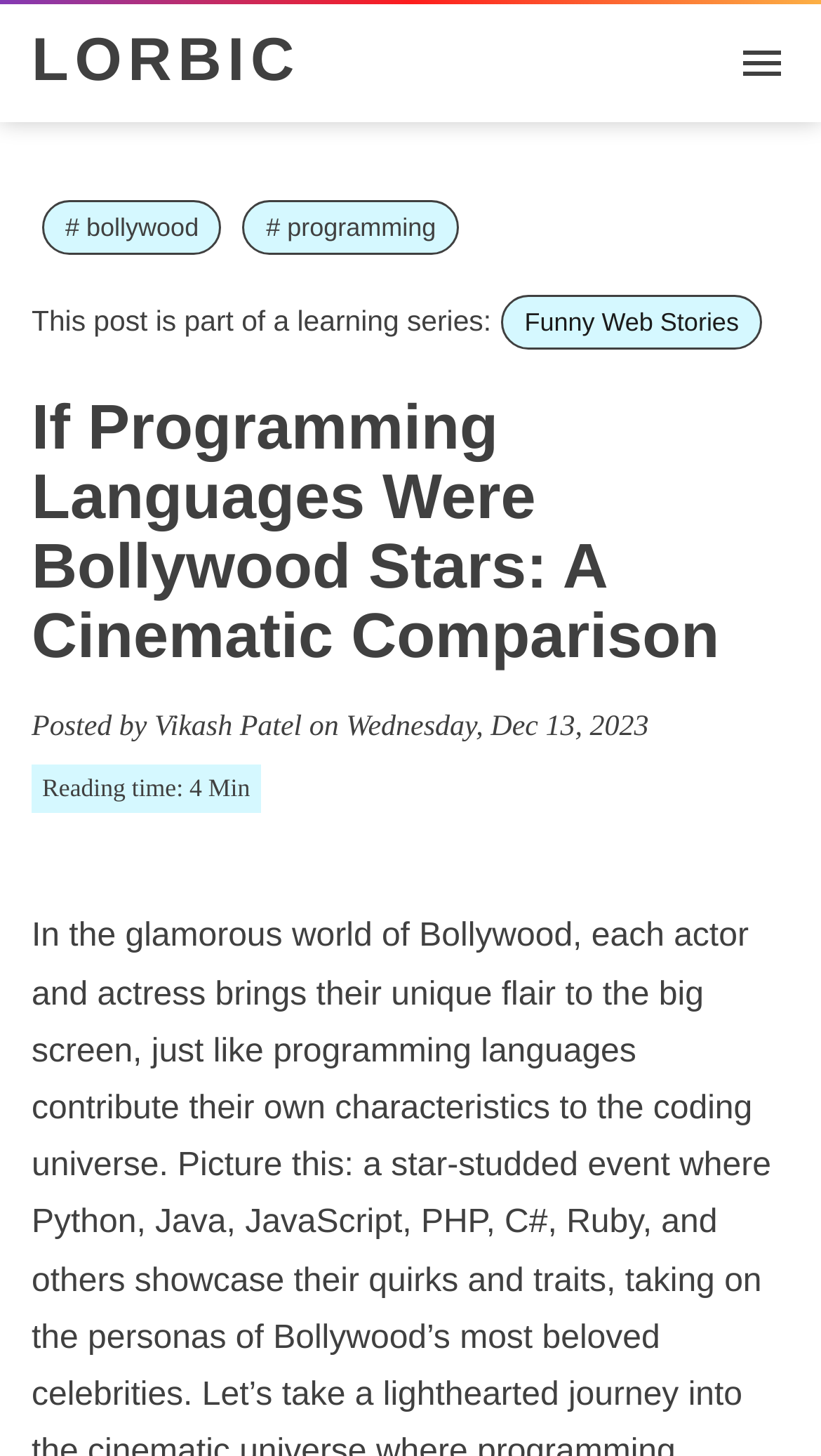Please respond to the question using a single word or phrase:
What is the category of this article?

Funny Web Stories